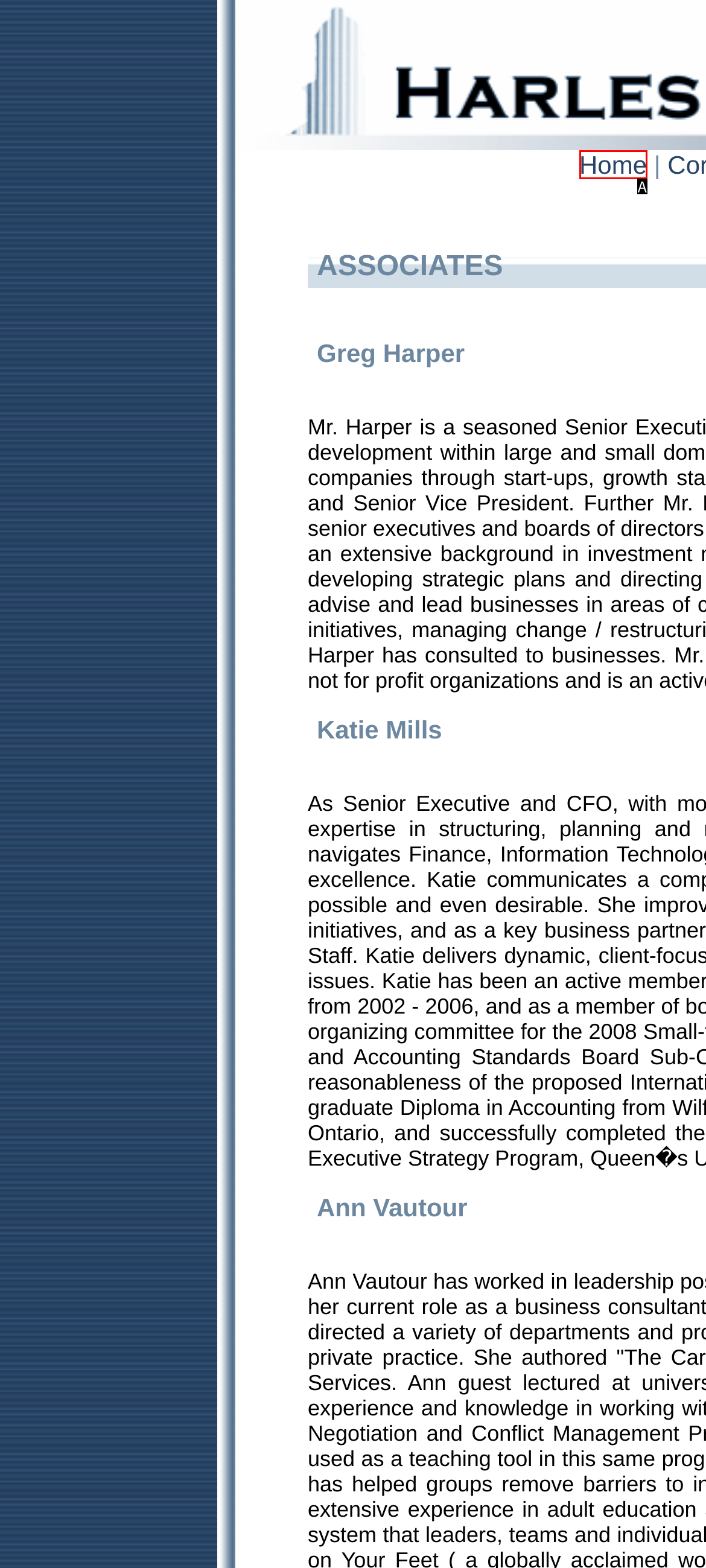Which HTML element matches the description: Home?
Reply with the letter of the correct choice.

A